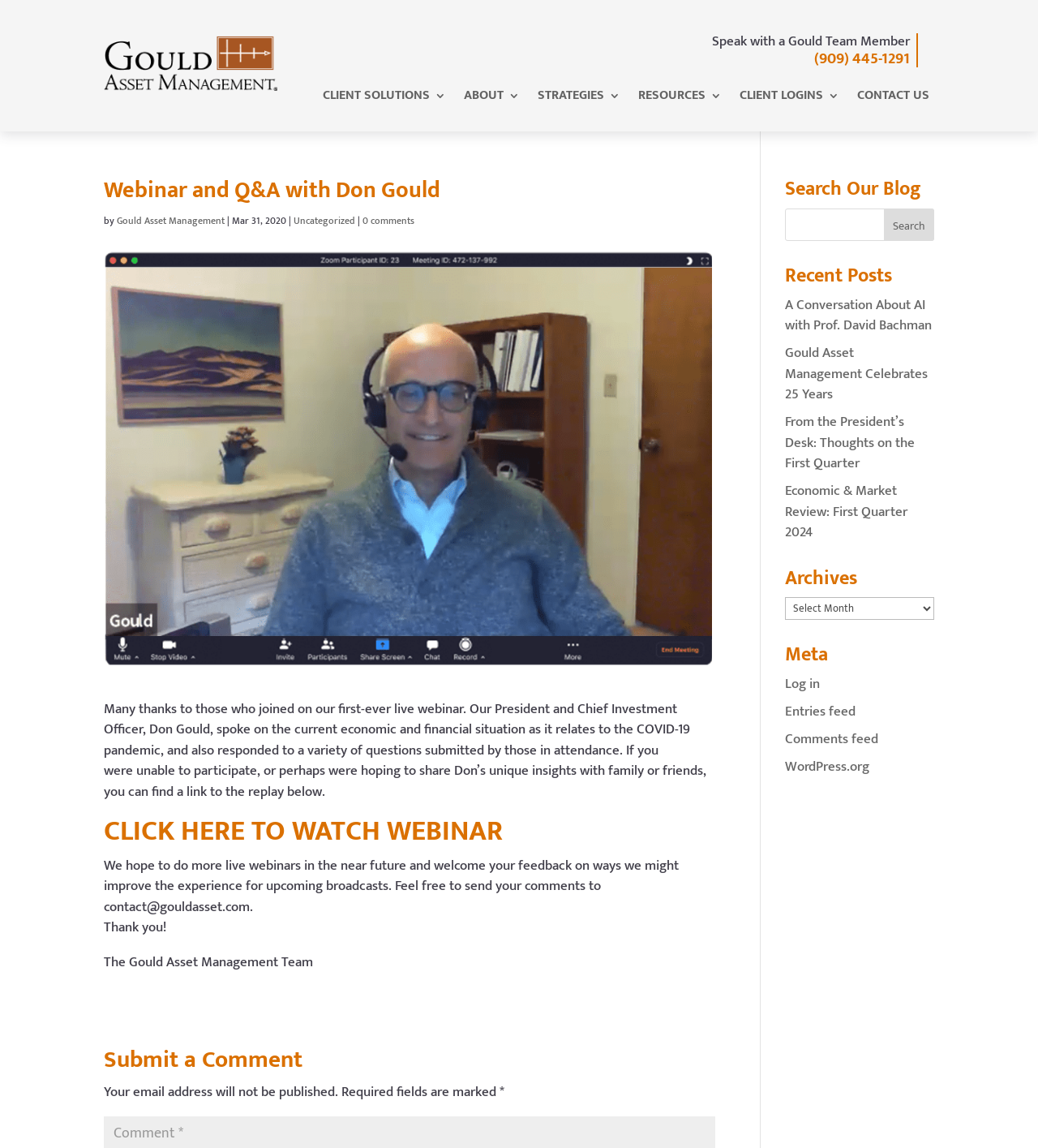Determine the bounding box coordinates of the element that should be clicked to execute the following command: "Click to watch the webinar".

[0.1, 0.703, 0.484, 0.745]